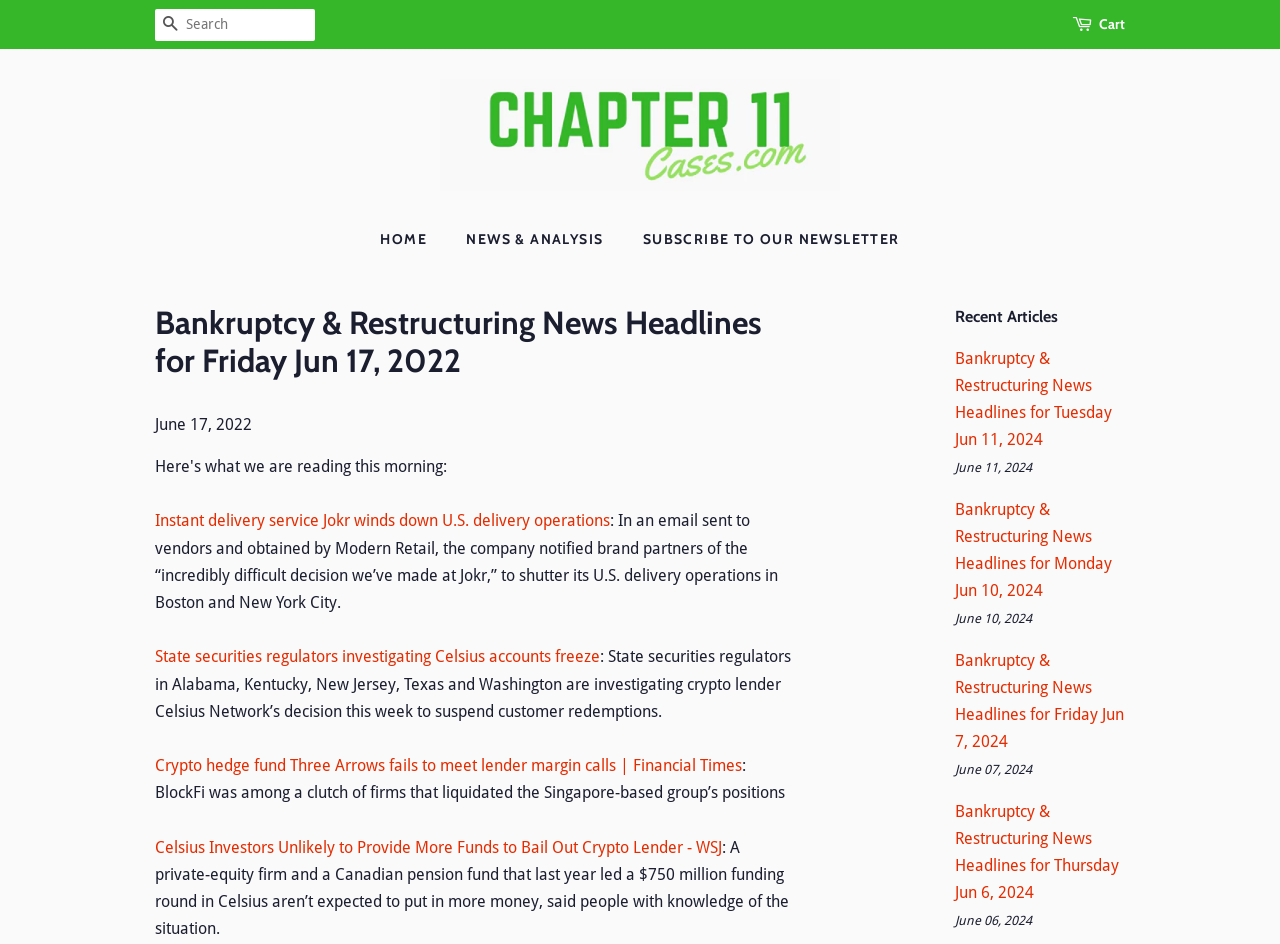Identify the bounding box coordinates of the HTML element based on this description: "Subscribe to Our Newsletter".

[0.49, 0.234, 0.703, 0.274]